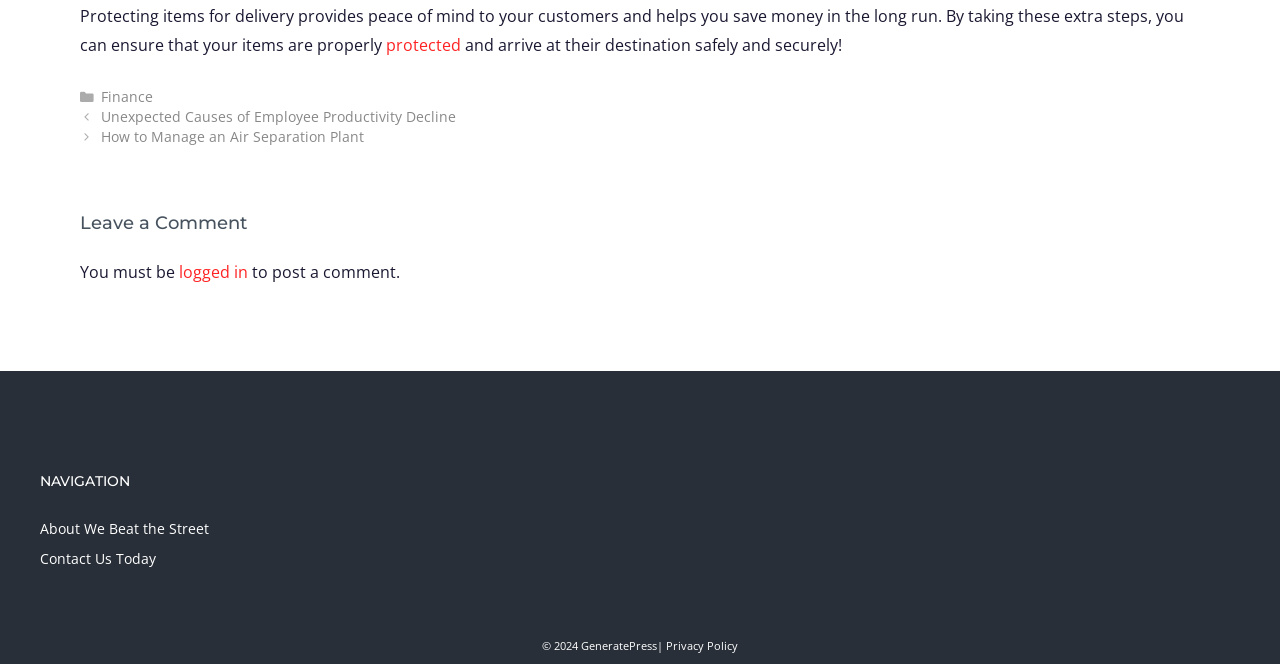Please provide a comprehensive answer to the question based on the screenshot: What is the copyright year of the website?

The text '© 2024 GeneratePress' indicates that the copyright year of the website is 2024.